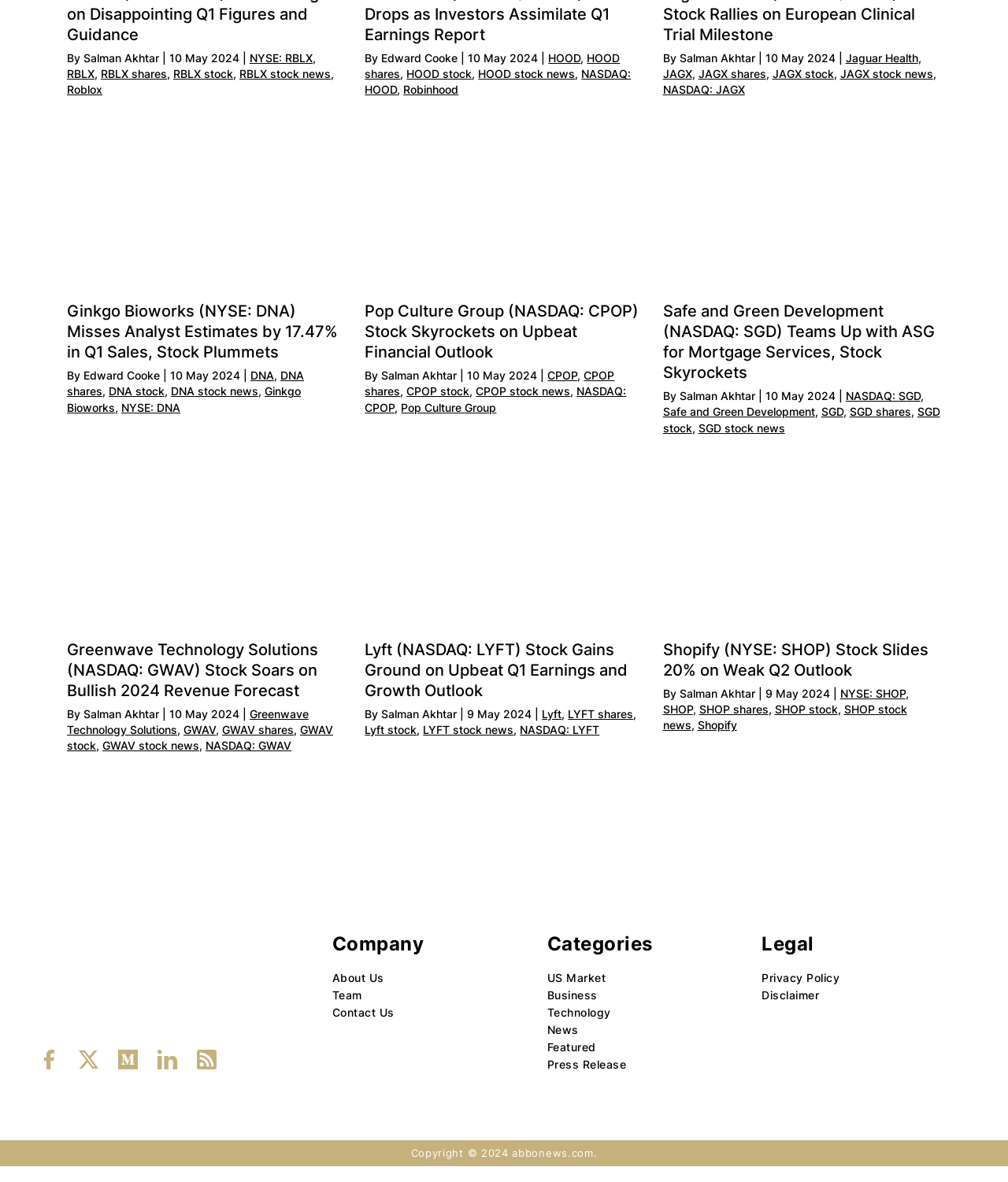Identify the bounding box for the described UI element: "Safe and Green Development".

[0.658, 0.343, 0.808, 0.354]